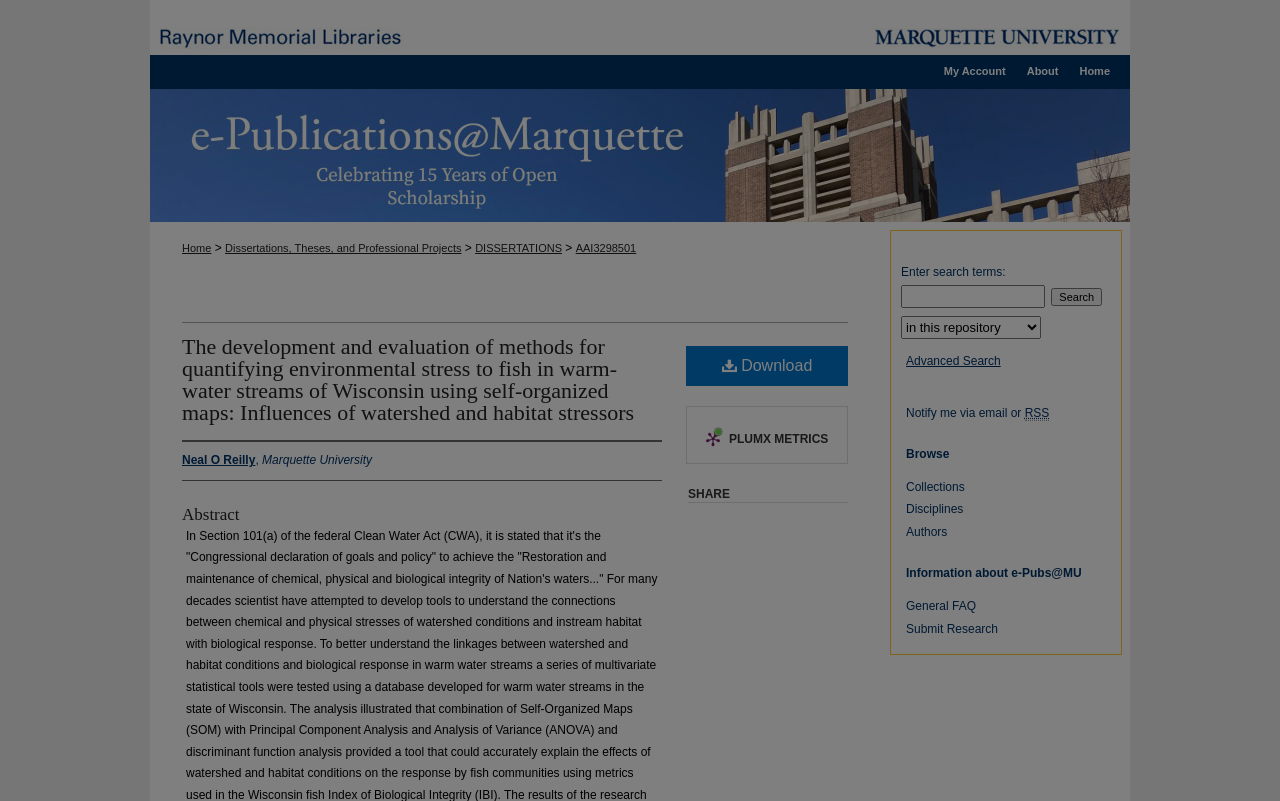Using the description: "Neal O Reilly, Marquette University", determine the UI element's bounding box coordinates. Ensure the coordinates are in the format of four float numbers between 0 and 1, i.e., [left, top, right, bottom].

[0.142, 0.566, 0.291, 0.583]